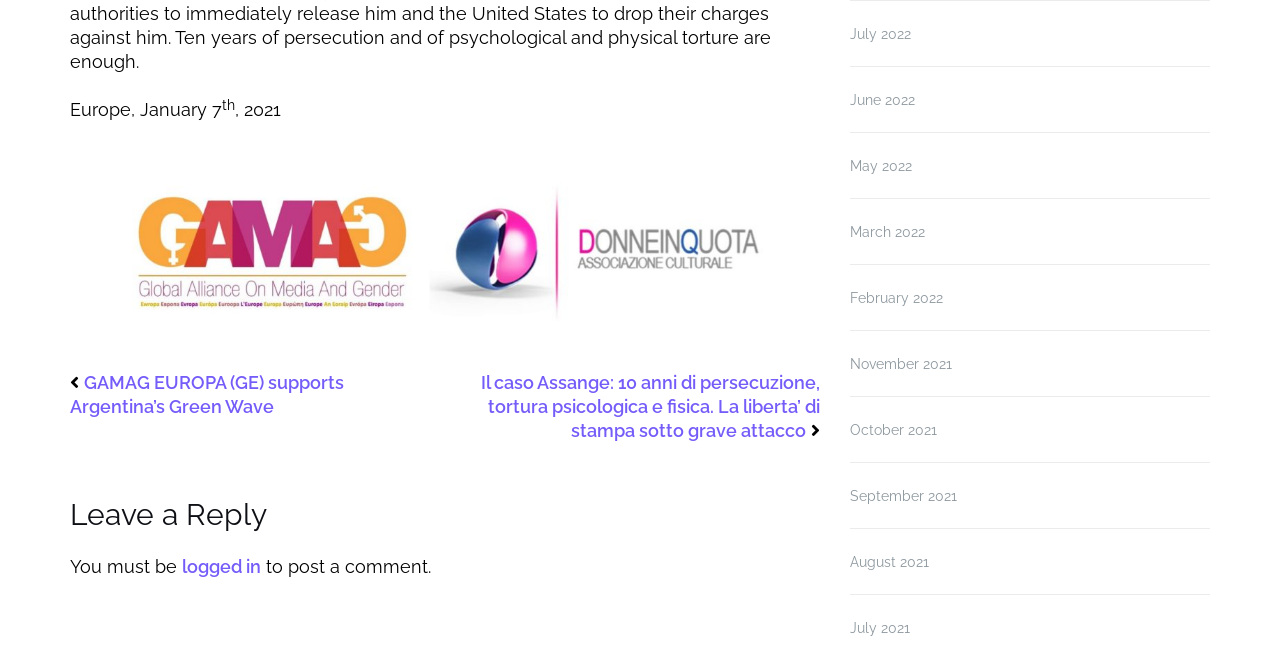How many links are there in the archive section?
Analyze the image and deliver a detailed answer to the question.

The archive section contains links to different months, including July 2022, June 2022, May 2022, March 2022, February 2022, November 2021, October 2021, September 2021, and August 2021, totaling 9 links.